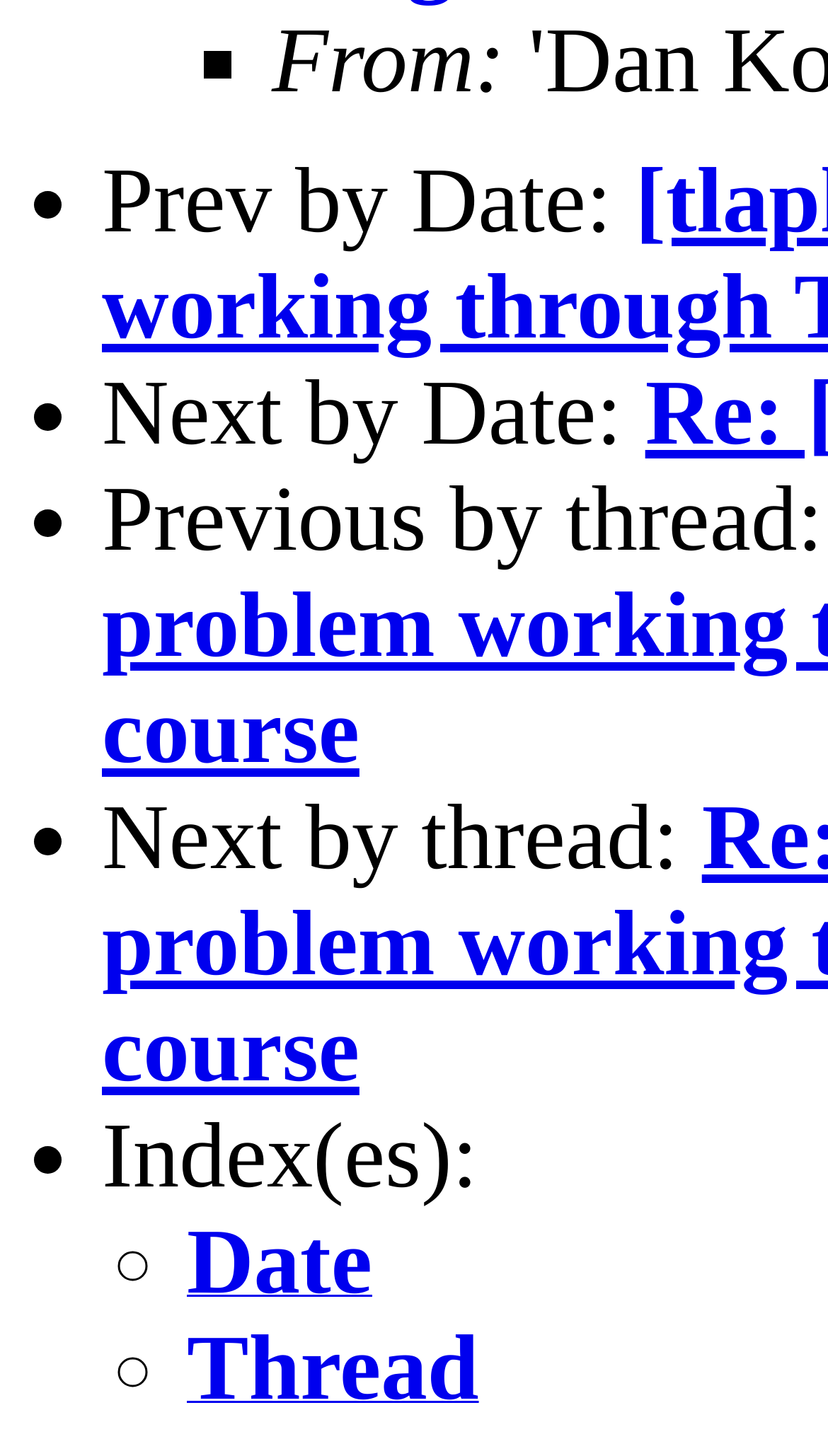Please provide a brief answer to the question using only one word or phrase: 
How many list markers are there?

7